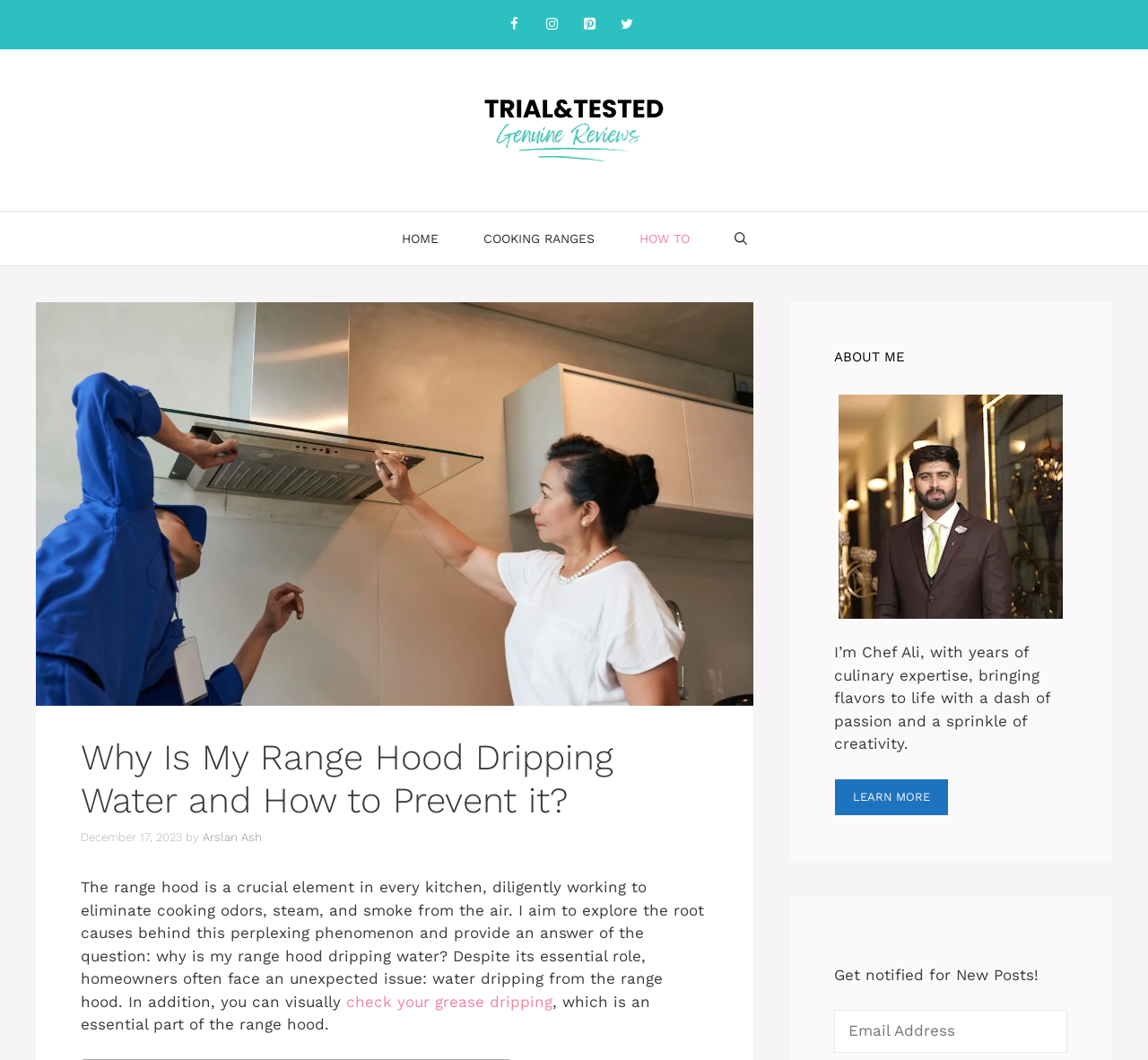Show the bounding box coordinates for the HTML element as described: "alt="TrialandTested"".

[0.383, 0.113, 0.617, 0.13]